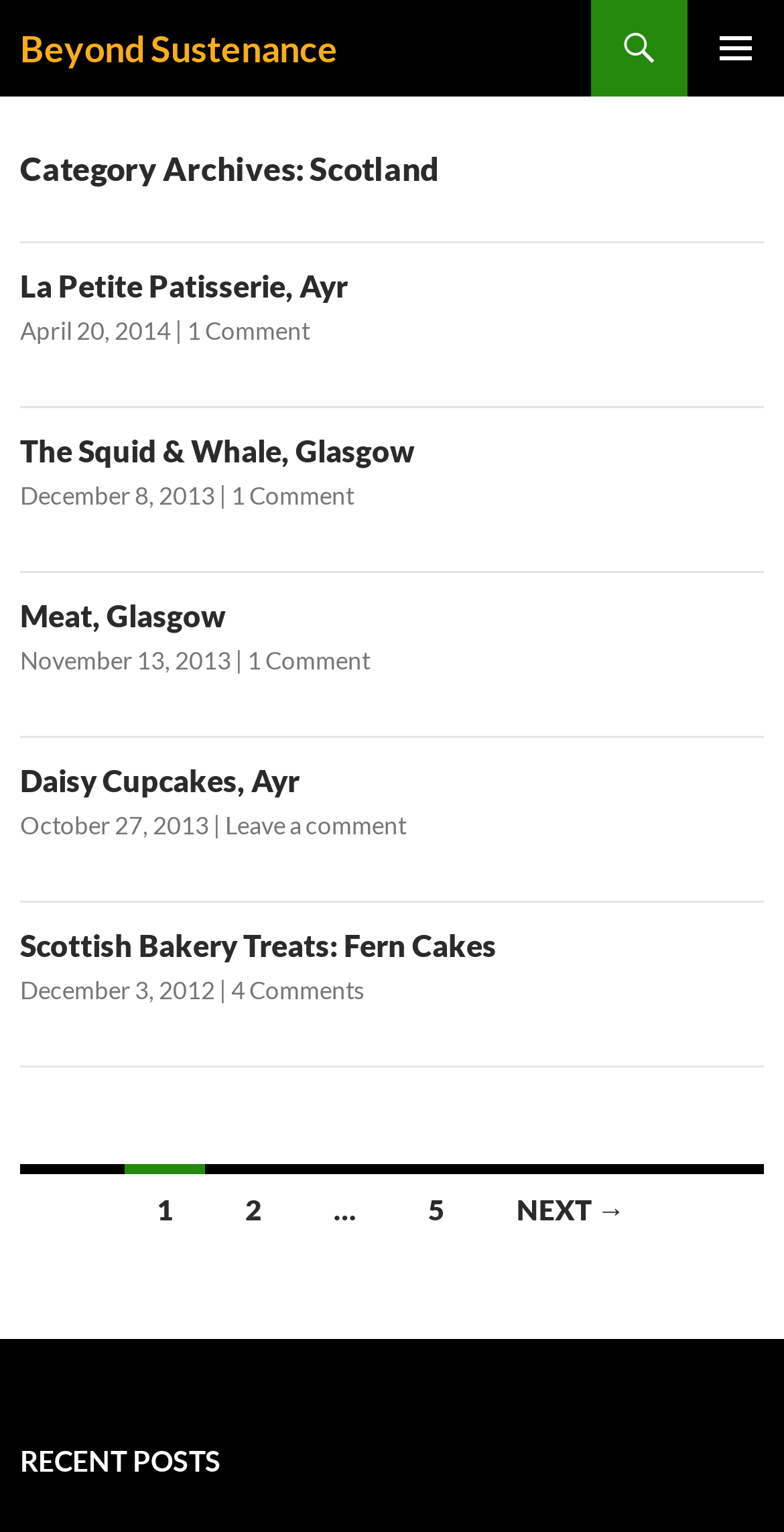Answer the following query concisely with a single word or phrase:
How many articles are on this page?

5